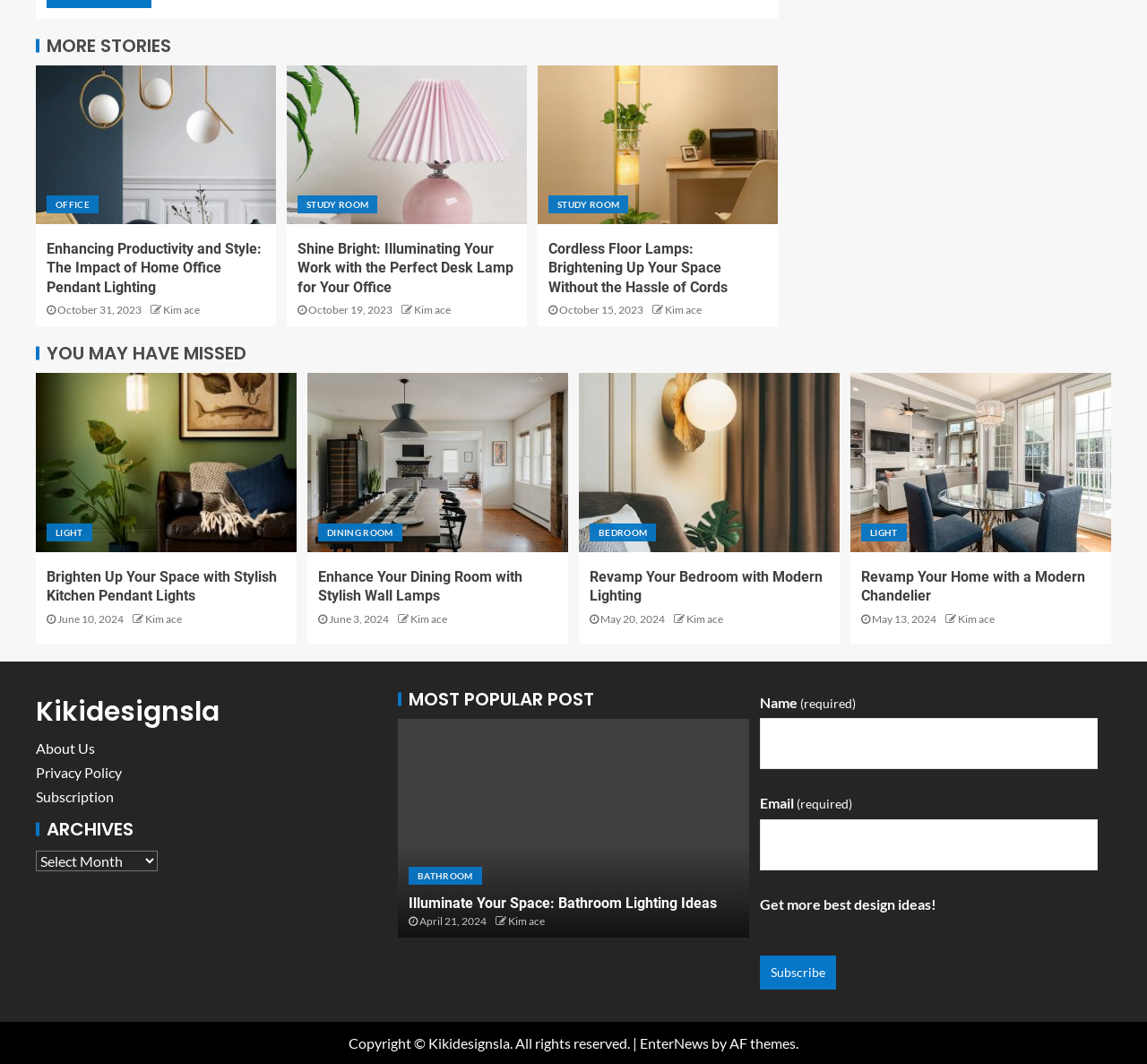Please identify the bounding box coordinates for the region that you need to click to follow this instruction: "View the 'ARCHIVES'".

[0.031, 0.77, 0.338, 0.787]